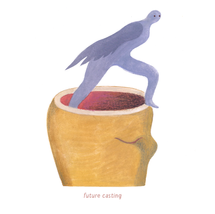Capture every detail in the image and describe it fully.

The image titled "future casting" features a whimsical, artistic illustration depicting a stylized figure with a bird-like appearance, gracefully stepping into a hollowed-out sculptural form that resembles a head. The head is rendered in warm yellow tones, while the interior is painted a deep red, creating a striking contrast. The figure, portrayed in soft shades of blue, seems to embody a sense of exploration and introspection, suggesting themes of imagination and the unknown. Below the figure, the phrase "future casting" is softly inscribed, hinting at the contemplative nature of the artwork, which invites viewers to reflect on the possibilities that lie ahead.